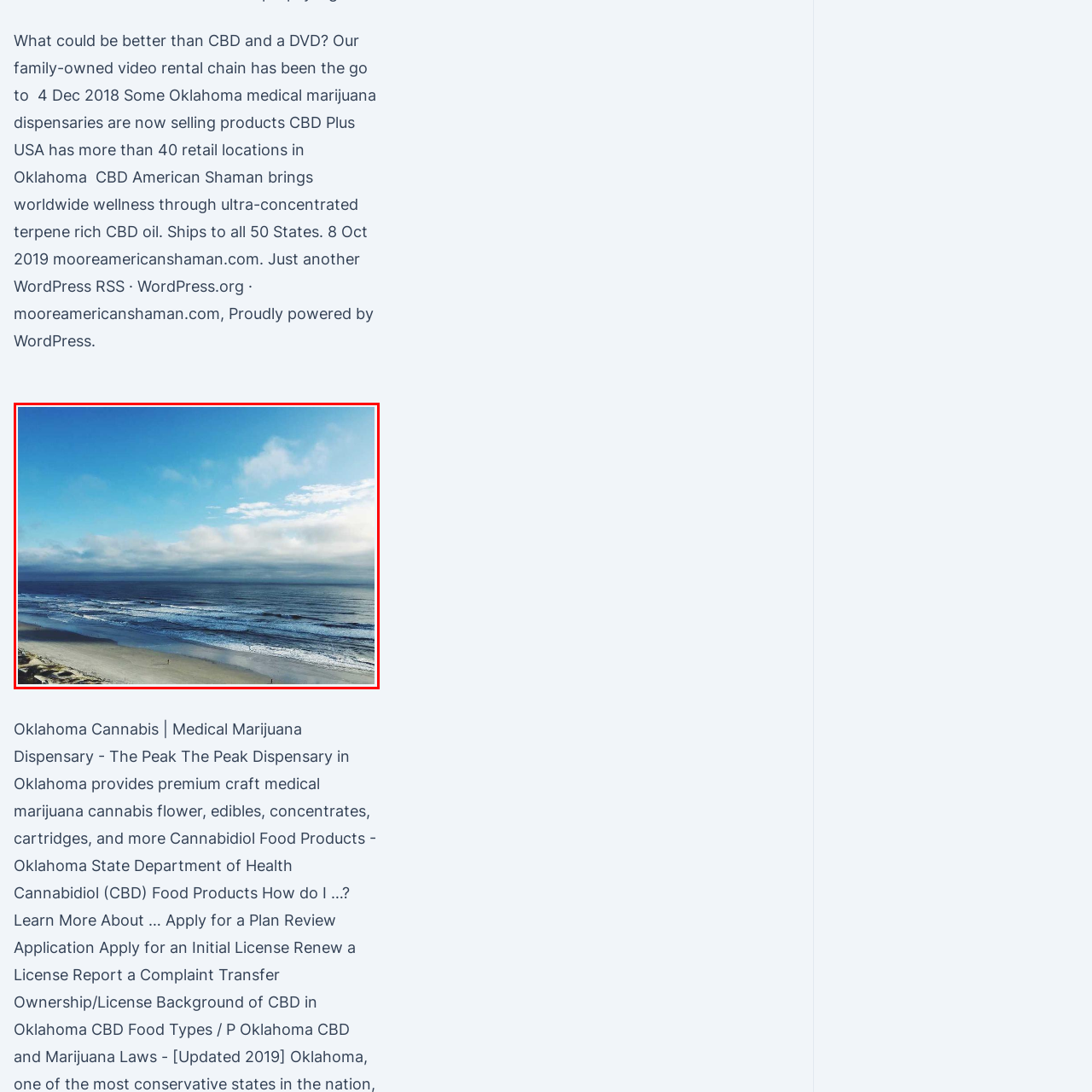Direct your attention to the image enclosed by the red boundary, What is the mood evoked by this setting? 
Answer concisely using a single word or phrase.

Peaceful